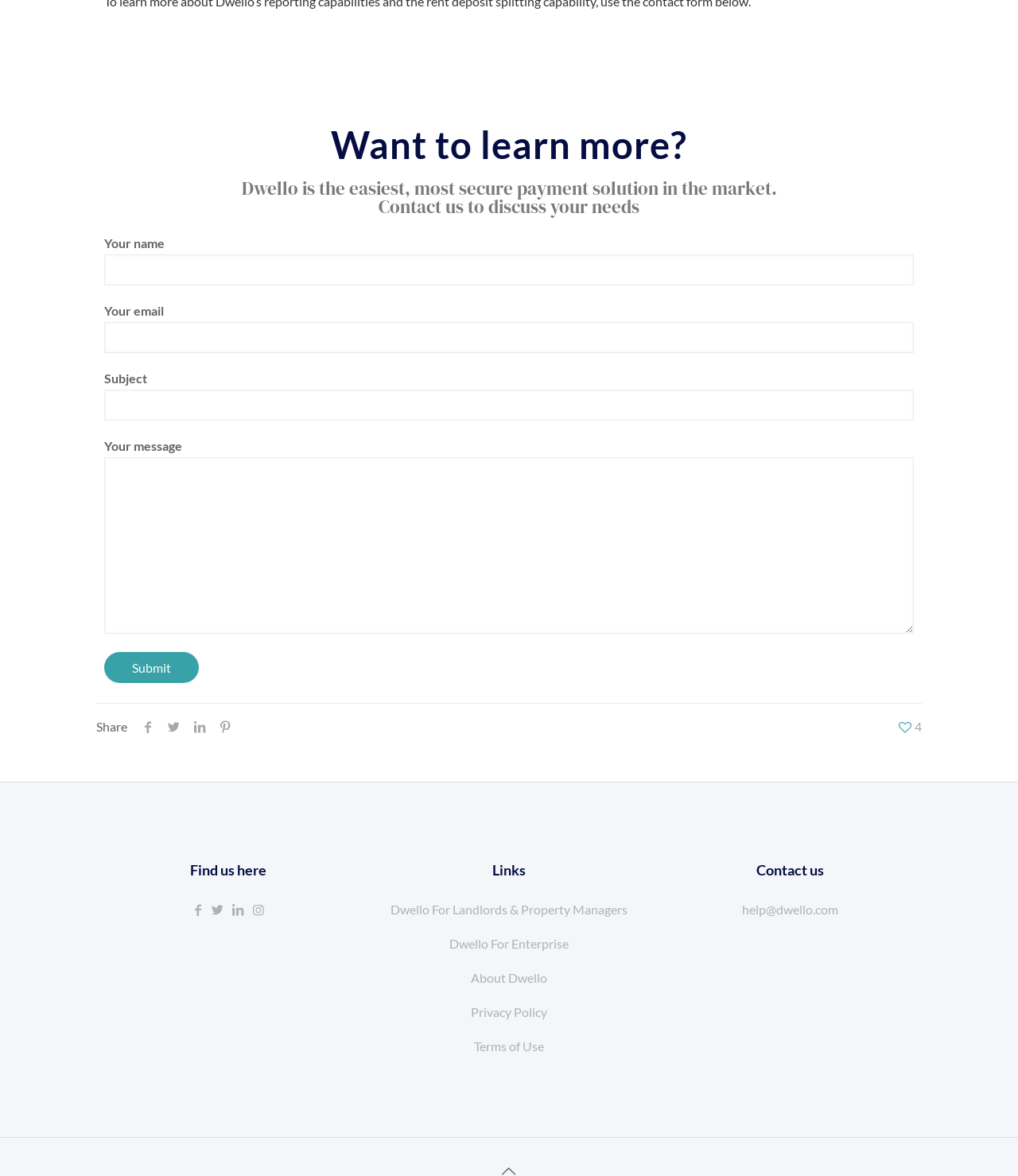What information is required to submit the contact form?
Could you please answer the question thoroughly and with as much detail as possible?

The contact form has three required fields: 'Your name', 'Your email', and 'Subject'. This suggests that users need to provide their name, email, and subject to submit the form.